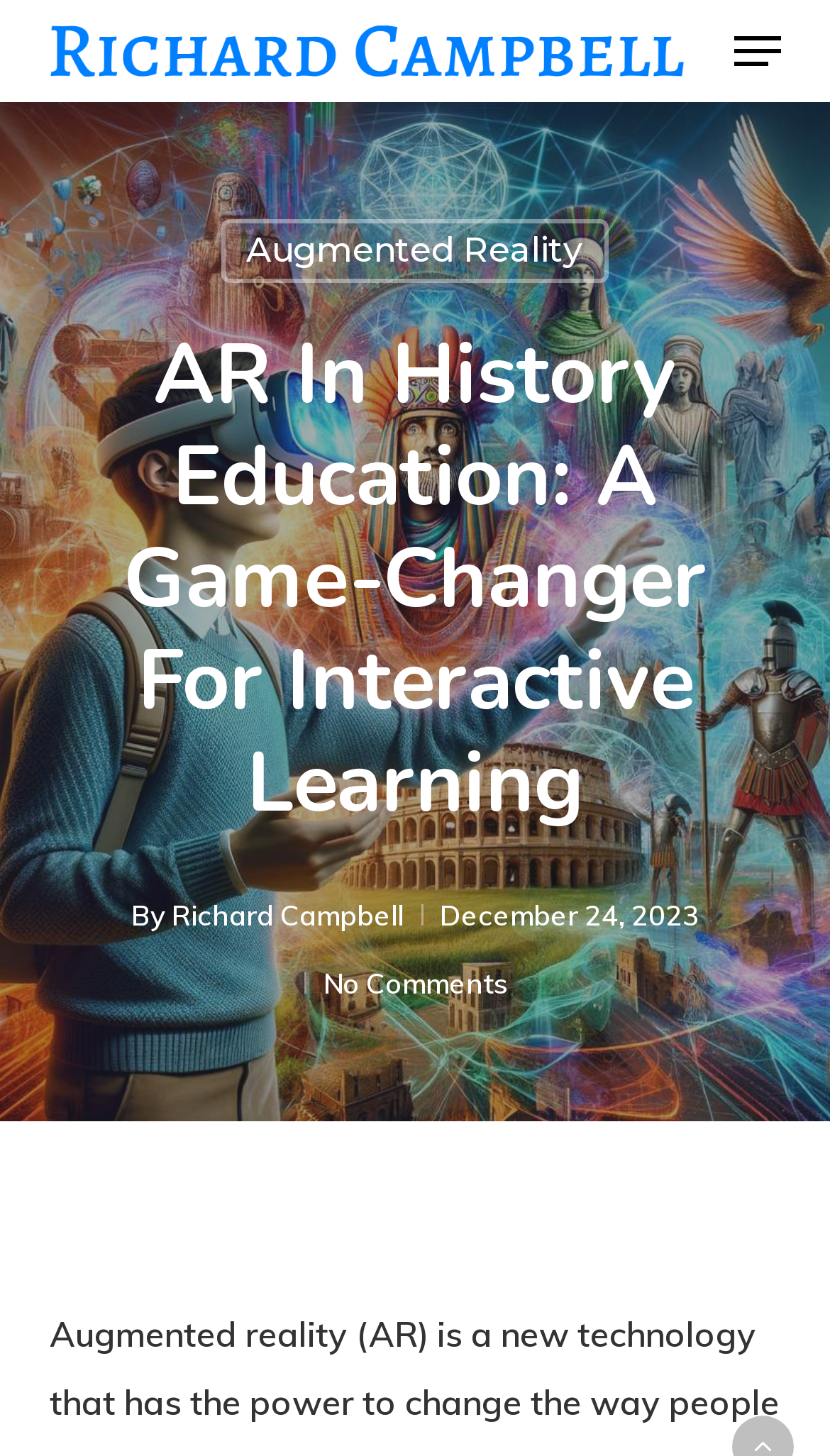Locate and provide the bounding box coordinates for the HTML element that matches this description: "Menu".

[0.884, 0.02, 0.94, 0.05]